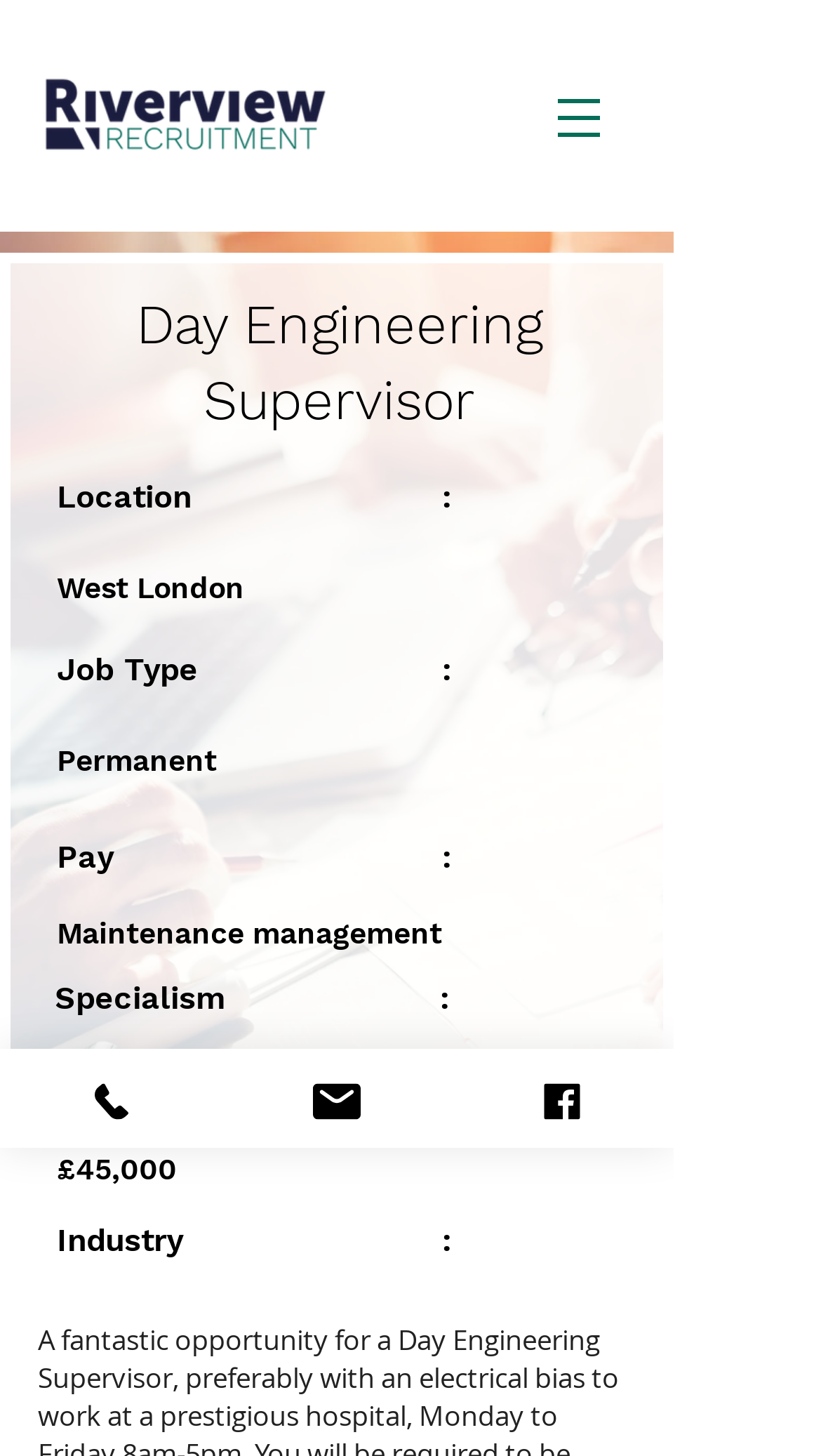What is the job type? Please answer the question using a single word or phrase based on the image.

Permanent